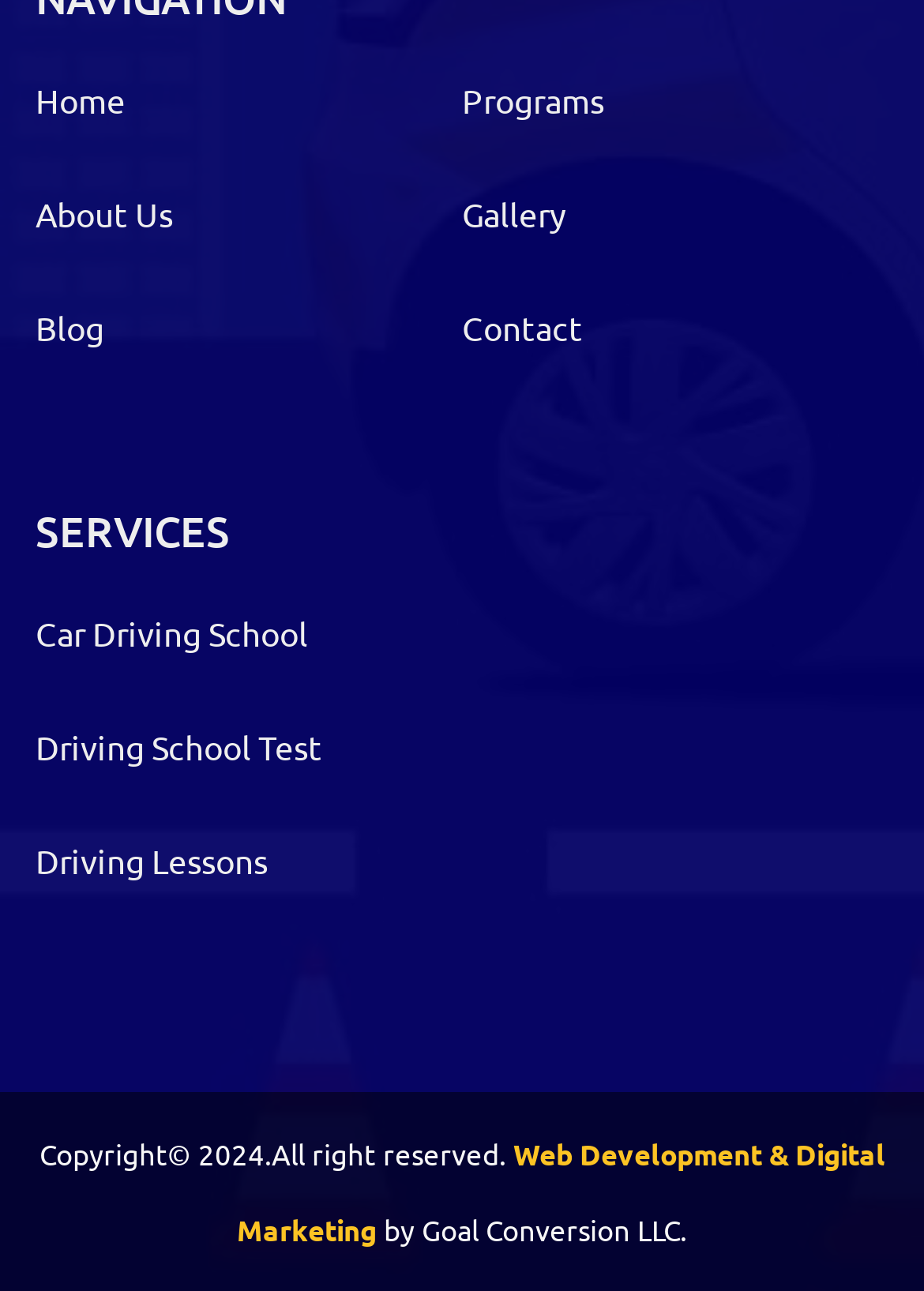Who owns the copyright of this website?
Answer the question with a single word or phrase, referring to the image.

All right reserved